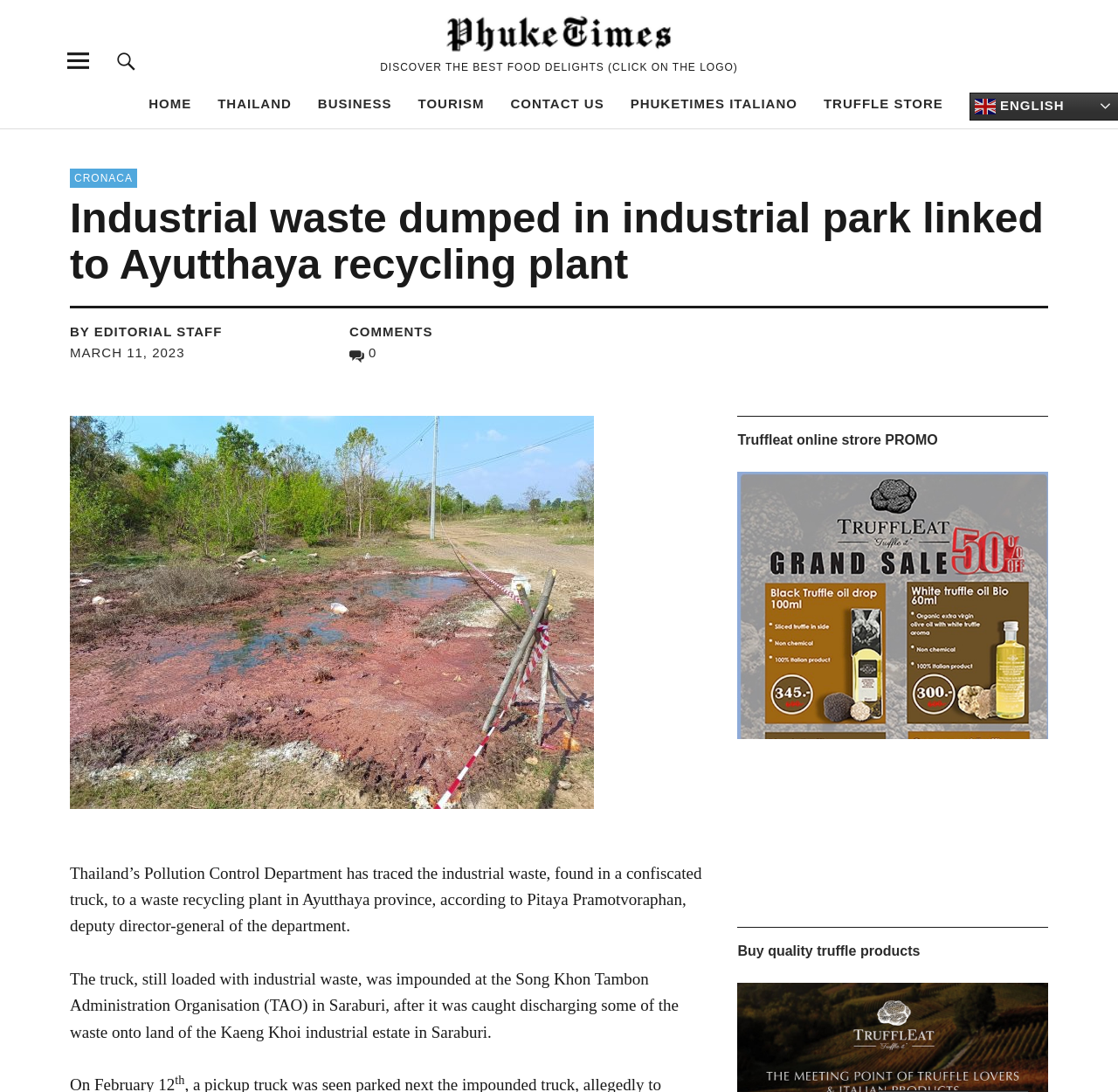Provide a brief response using a word or short phrase to this question:
What is the name of the province where the waste recycling plant is located?

Ayutthaya